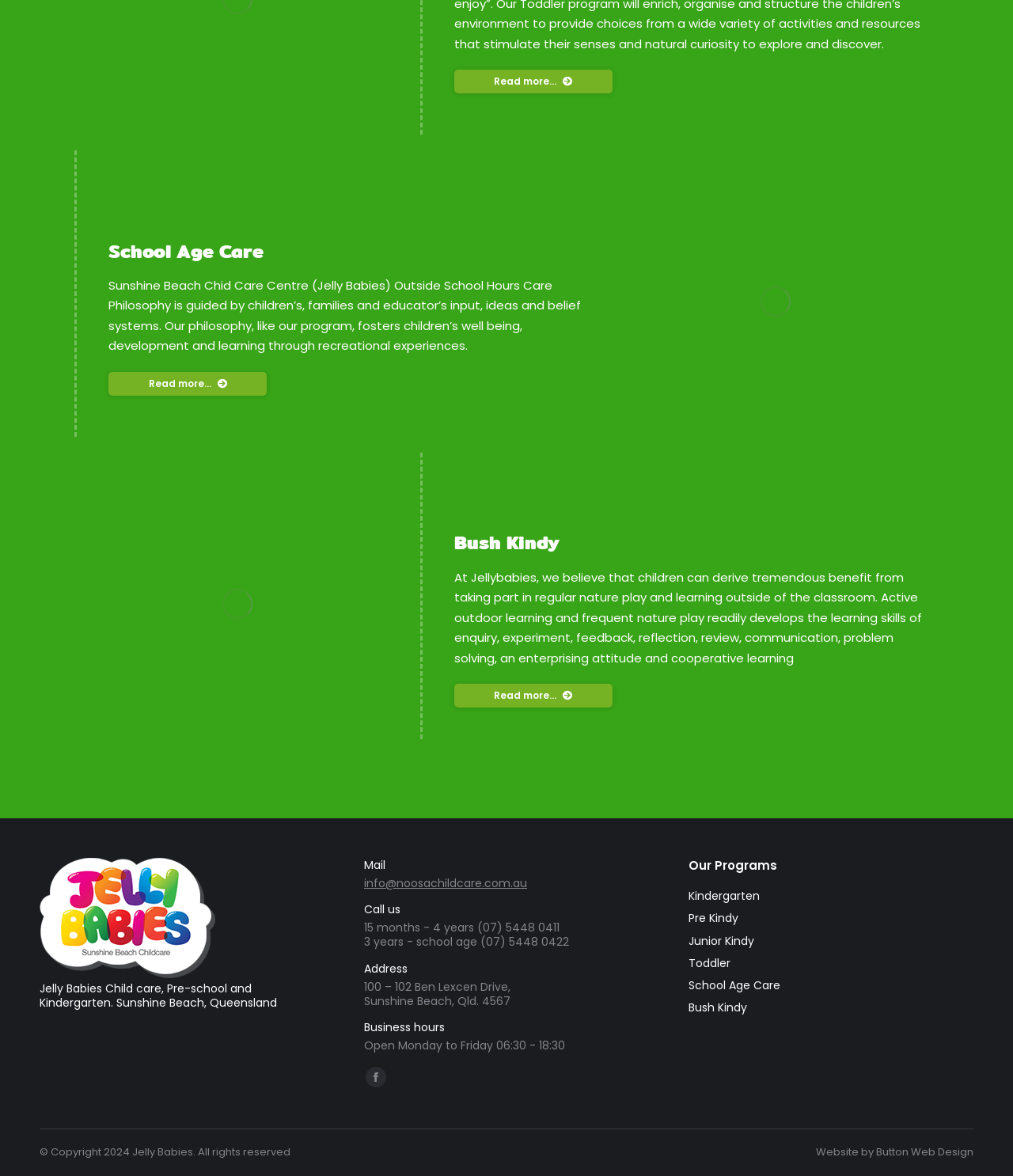Using the information in the image, could you please answer the following question in detail:
What is the business hour on Monday?

I found the answer by looking at the section that lists the business hours, which states that the center is open from 06:30 to 18:30 on Monday to Friday.